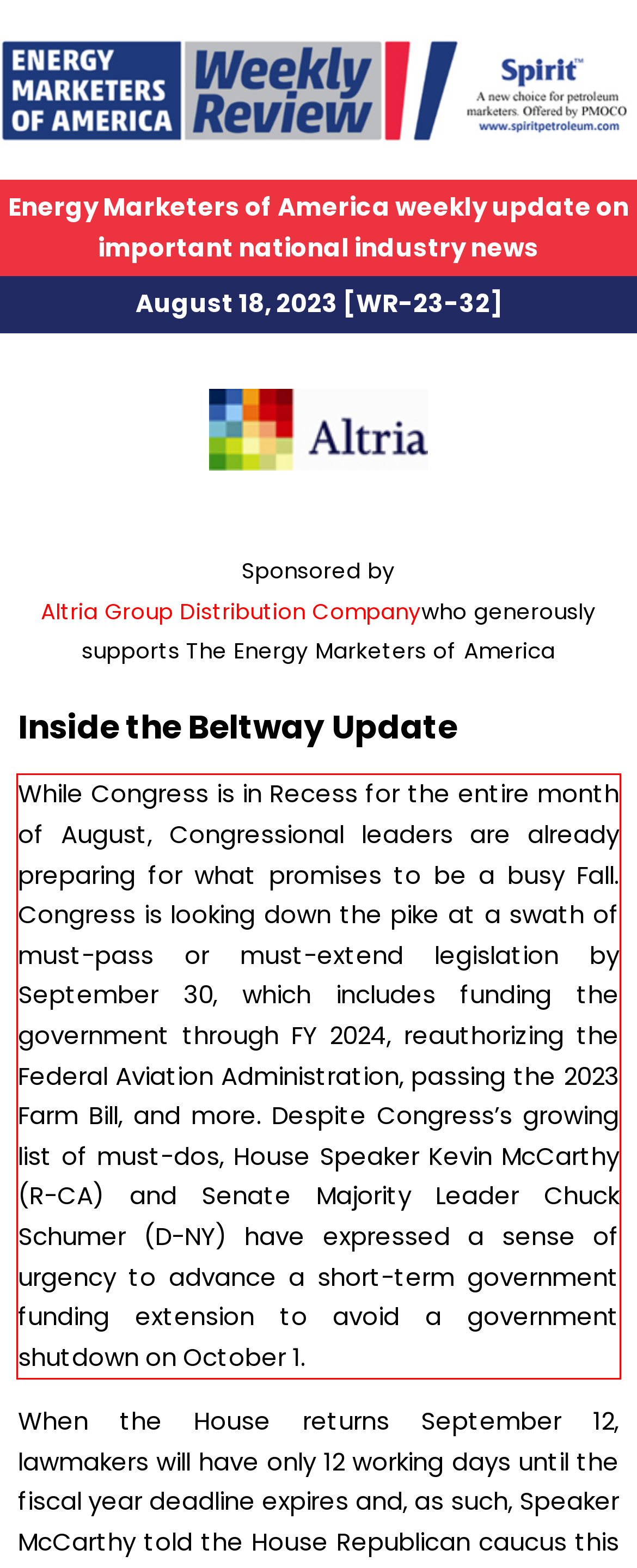Given a screenshot of a webpage, locate the red bounding box and extract the text it encloses.

While Congress is in Recess for the entire month of August, Congressional leaders are already preparing for what promises to be a busy Fall. Congress is looking down the pike at a swath of must-pass or must-extend legislation by September 30, which includes funding the government through FY 2024, reauthorizing the Federal Aviation Administration, passing the 2023 Farm Bill, and more. Despite Congress’s growing list of must-dos, House Speaker Kevin McCarthy (R-CA) and Senate Majority Leader Chuck Schumer (D-NY) have expressed a sense of urgency to advance a short-term government funding extension to avoid a government shutdown on October 1.